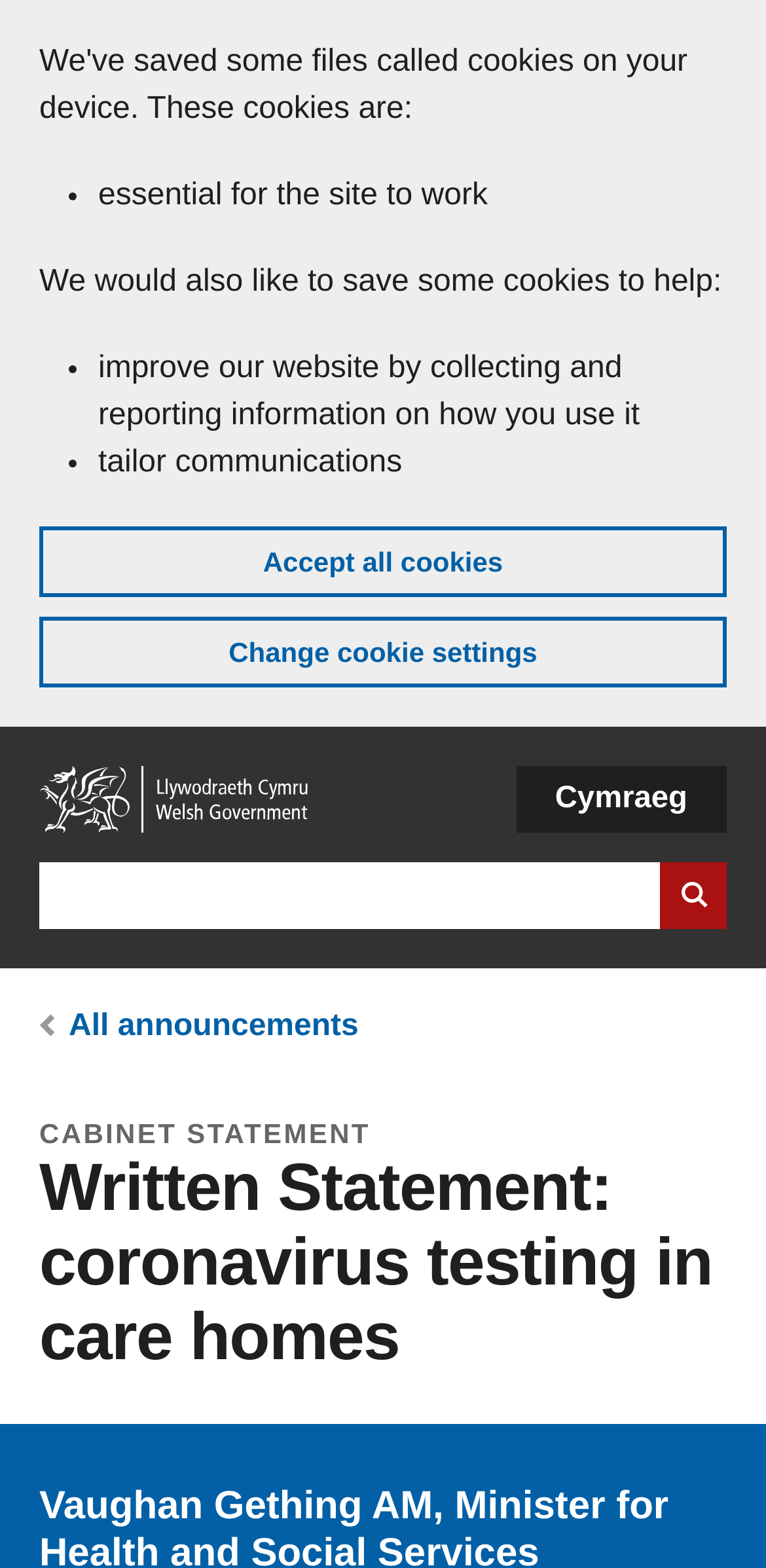What is the purpose of the banner at the top?
Provide a detailed answer to the question, using the image to inform your response.

The banner at the top of the webpage is used to notify users about the use of cookies on the website. It provides information about the types of cookies used and allows users to accept or change their cookie settings.